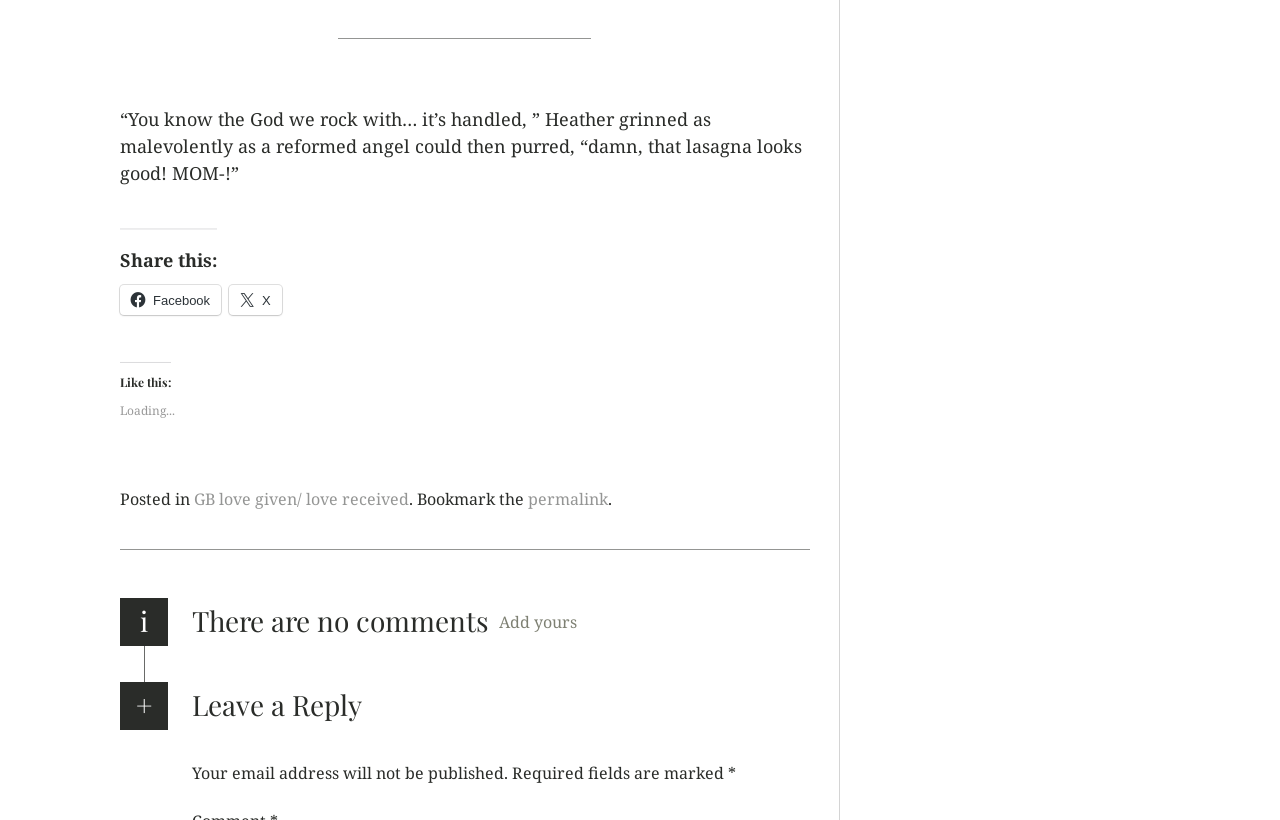Carefully examine the image and provide an in-depth answer to the question: What is Heather's attitude in the quote?

The quote mentions Heather grinning 'as malevolently as a reformed angel could', indicating that her attitude is malevolent.